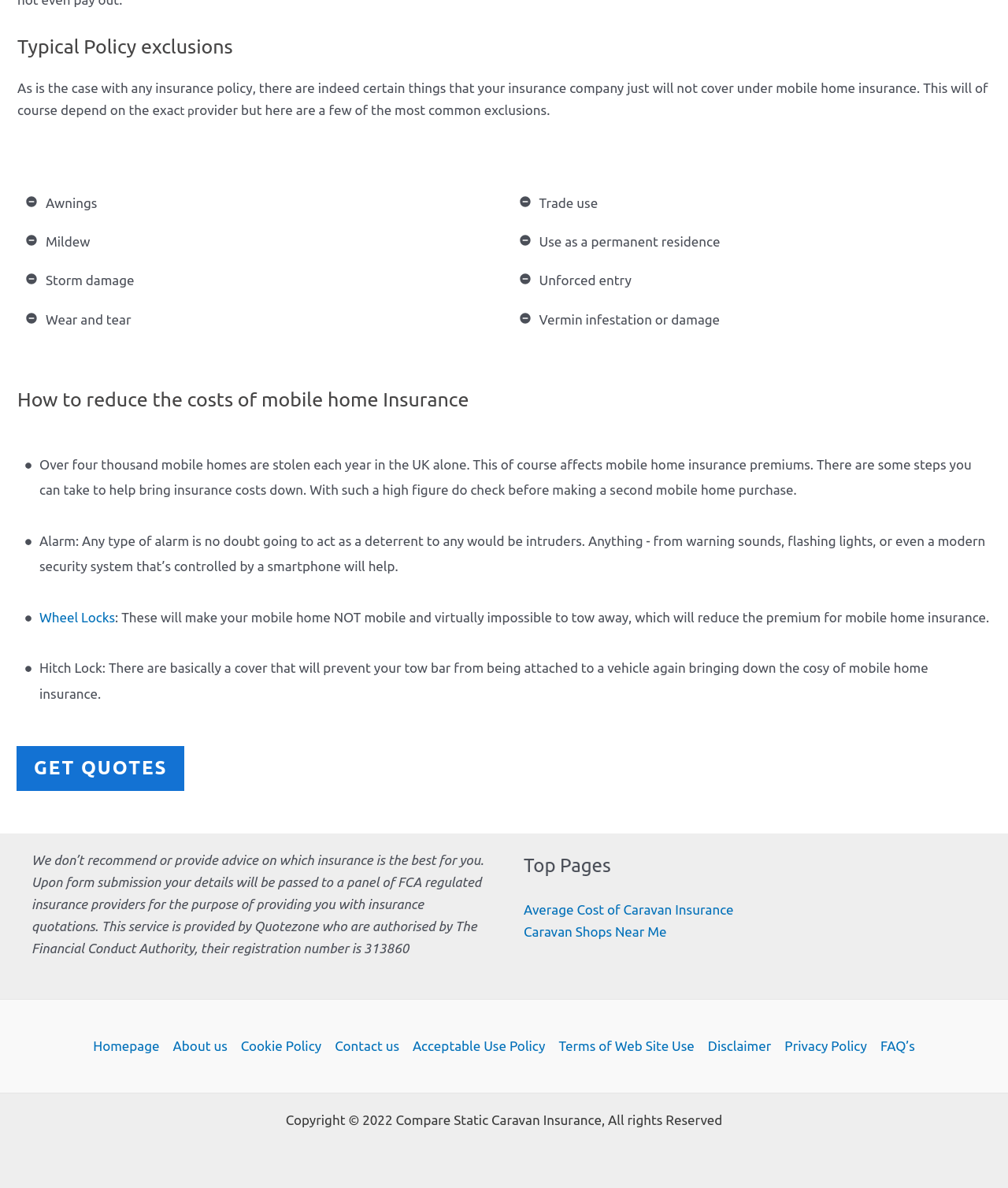Locate the bounding box coordinates of the clickable area to execute the instruction: "Click the 'Wheel Locks' link". Provide the coordinates as four float numbers between 0 and 1, represented as [left, top, right, bottom].

[0.039, 0.513, 0.114, 0.526]